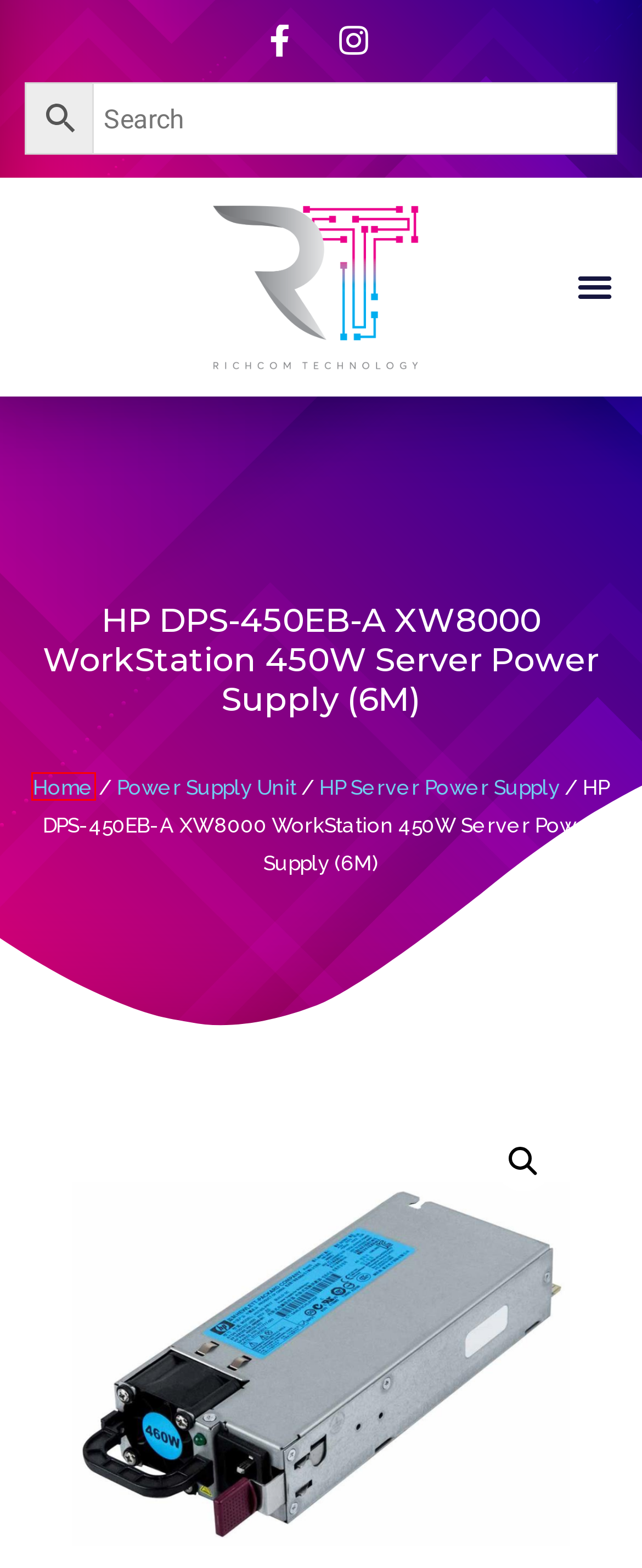Look at the screenshot of a webpage where a red rectangle bounding box is present. Choose the webpage description that best describes the new webpage after clicking the element inside the red bounding box. Here are the candidates:
A. Dot Matrix Printer Price in SriLanka — Epson Printers
B. Gaming Headset Price in SriLanka — Asus TUF — Armaggeddon
C. Gaming Laptop Laptop Price in SriLanka — Latest Models
D. Lenovo Laptop Price in SriLanka — Wide Variety of Models
E. Power Supply Unit Price in SriLanka — Richcom
F. Acer Laptop Adapter Price in SriLanka — All Models Available
G. HP Server Power Supply Price in SriLanka — All Models Available
H. Best Computer Store in Sri Lanka — Branded Products

H